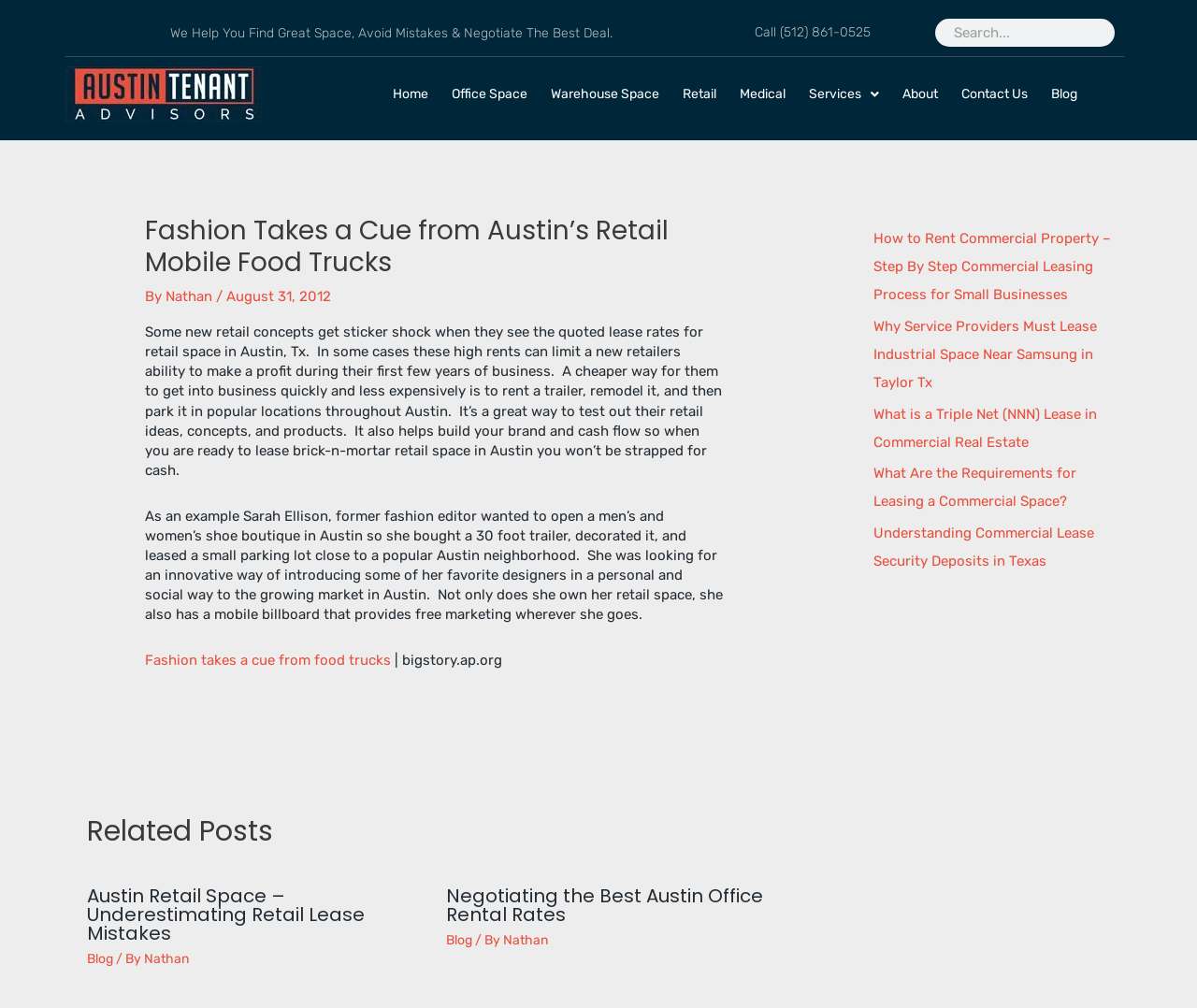Please identify the bounding box coordinates of the element that needs to be clicked to perform the following instruction: "Read about Austin Tenant Advisors".

[0.055, 0.066, 0.219, 0.121]